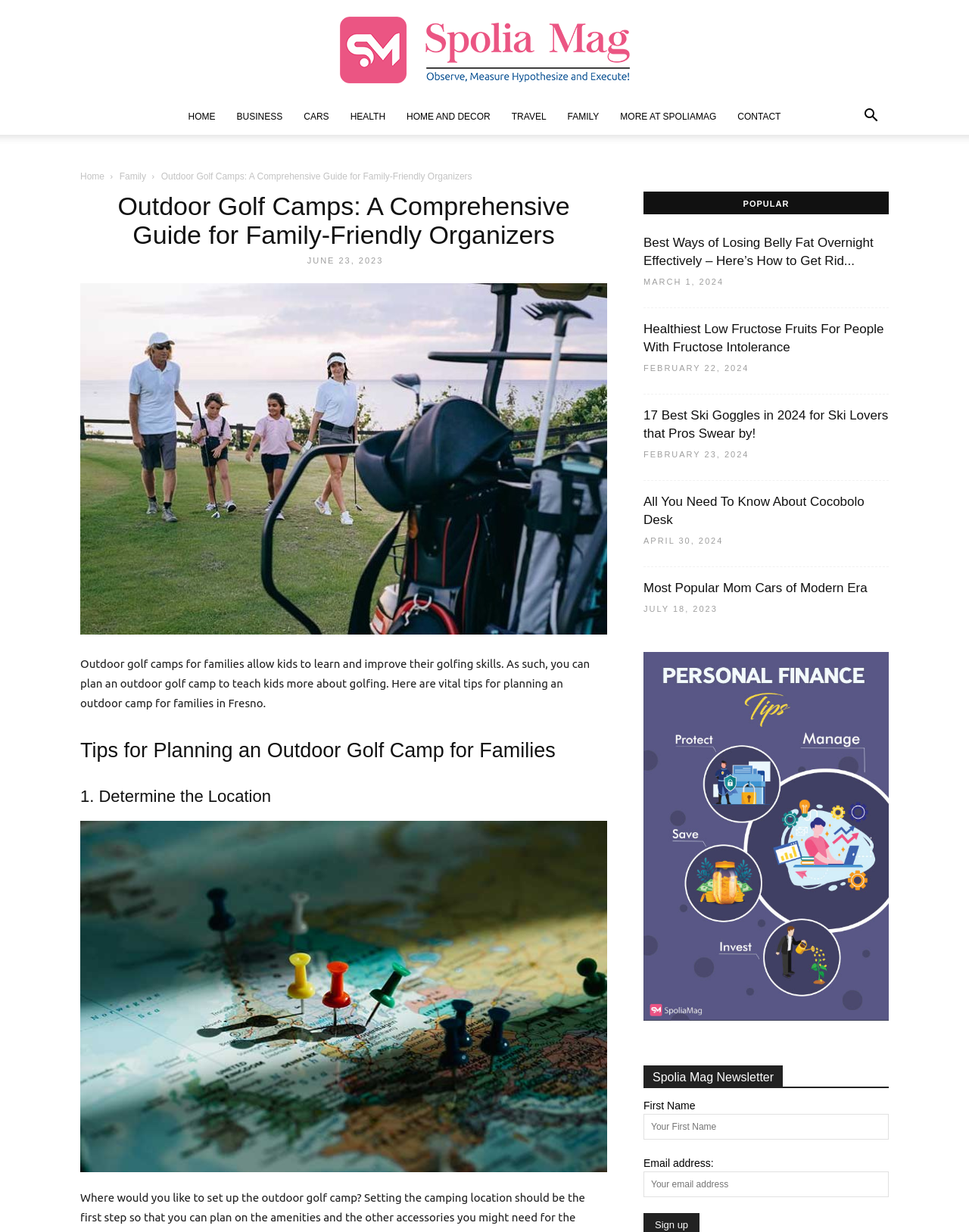Provide a thorough description of this webpage.

This webpage is about outdoor golf camps for families, providing a comprehensive guide for family-friendly organizers. At the top, there is a logo of "Spolia Mag" with a link to the website. Below the logo, there is a navigation menu with links to various categories such as "HOME", "BUSINESS", "CARS", "HEALTH", and more.

The main content of the webpage is divided into two sections. On the left side, there is a heading "Outdoor Golf Camps: A Comprehensive Guide for Family-Friendly Organizers" followed by a brief introduction to outdoor golf camps for families. Below the introduction, there are six essential tips for planning an outdoor golf camp, including determining the location, with an accompanying image of a pin location.

On the right side, there is a section titled "POPULAR" with a list of five articles, each with a heading, a link, and a publication date. The articles cover various topics such as losing belly fat, low-fructose fruits, ski goggles, Cocobolo desks, and mom cars.

At the bottom of the webpage, there is a section for subscribing to the "Spolia Mag Newsletter" where users can enter their first name and email address. There is also a button to search the website.